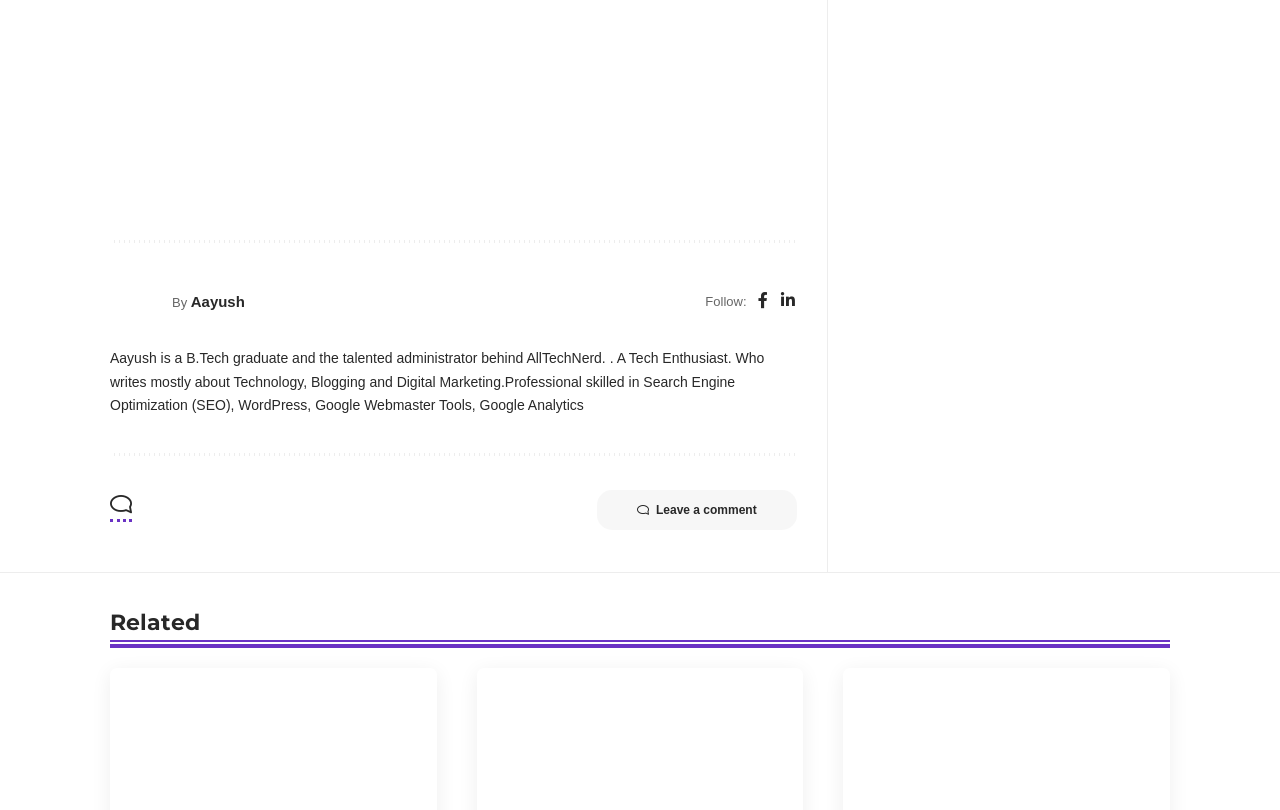What is Aayush skilled in?
Please ensure your answer to the question is detailed and covers all necessary aspects.

The text element with bounding box coordinates [0.086, 0.432, 0.597, 0.51] describes Aayush as 'Professional skilled in Search Engine Optimization (SEO), WordPress, Google Webmaster Tools, Google Analytics'.